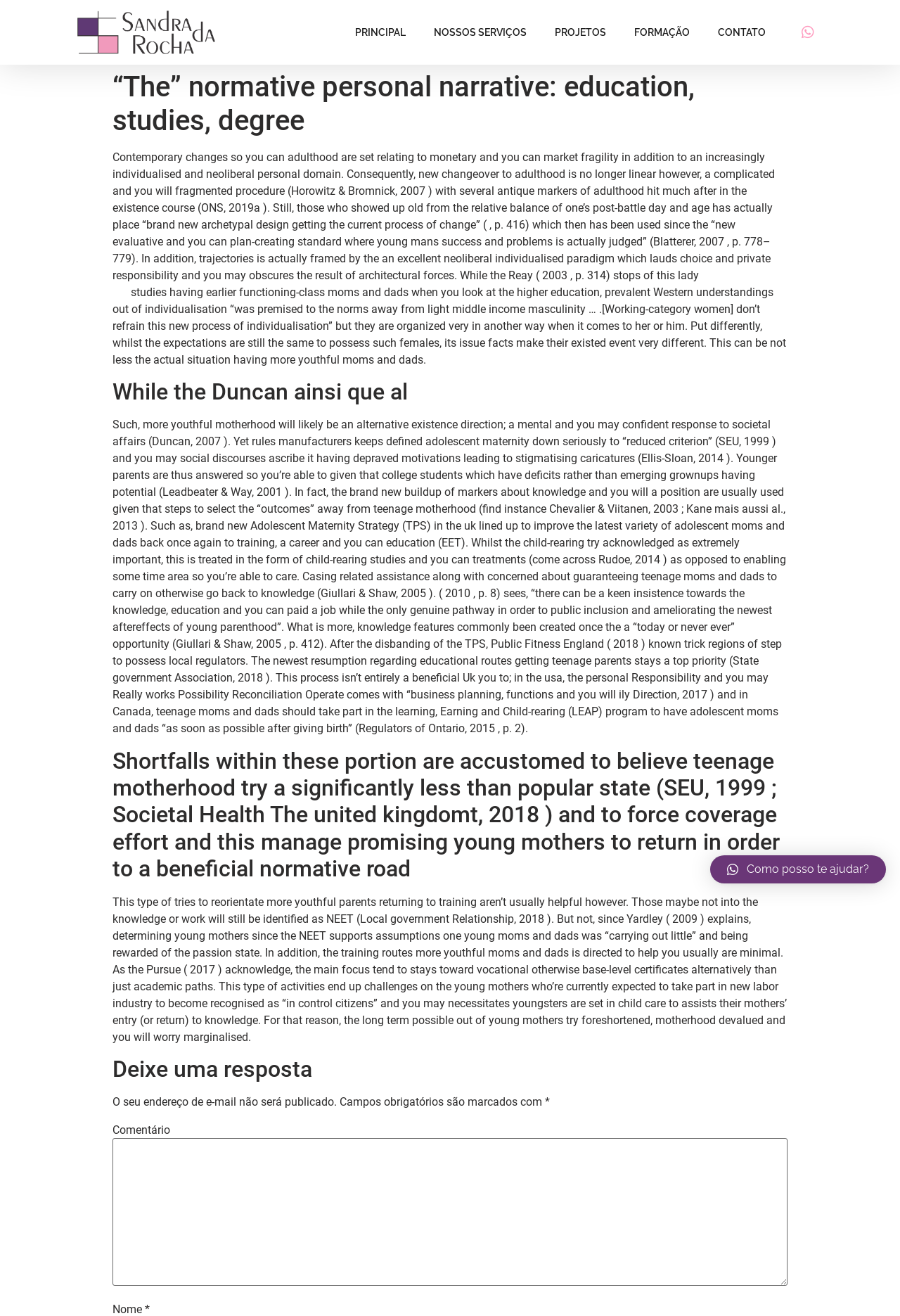Locate the bounding box of the UI element described in the following text: "Contato".

[0.782, 0.012, 0.866, 0.037]